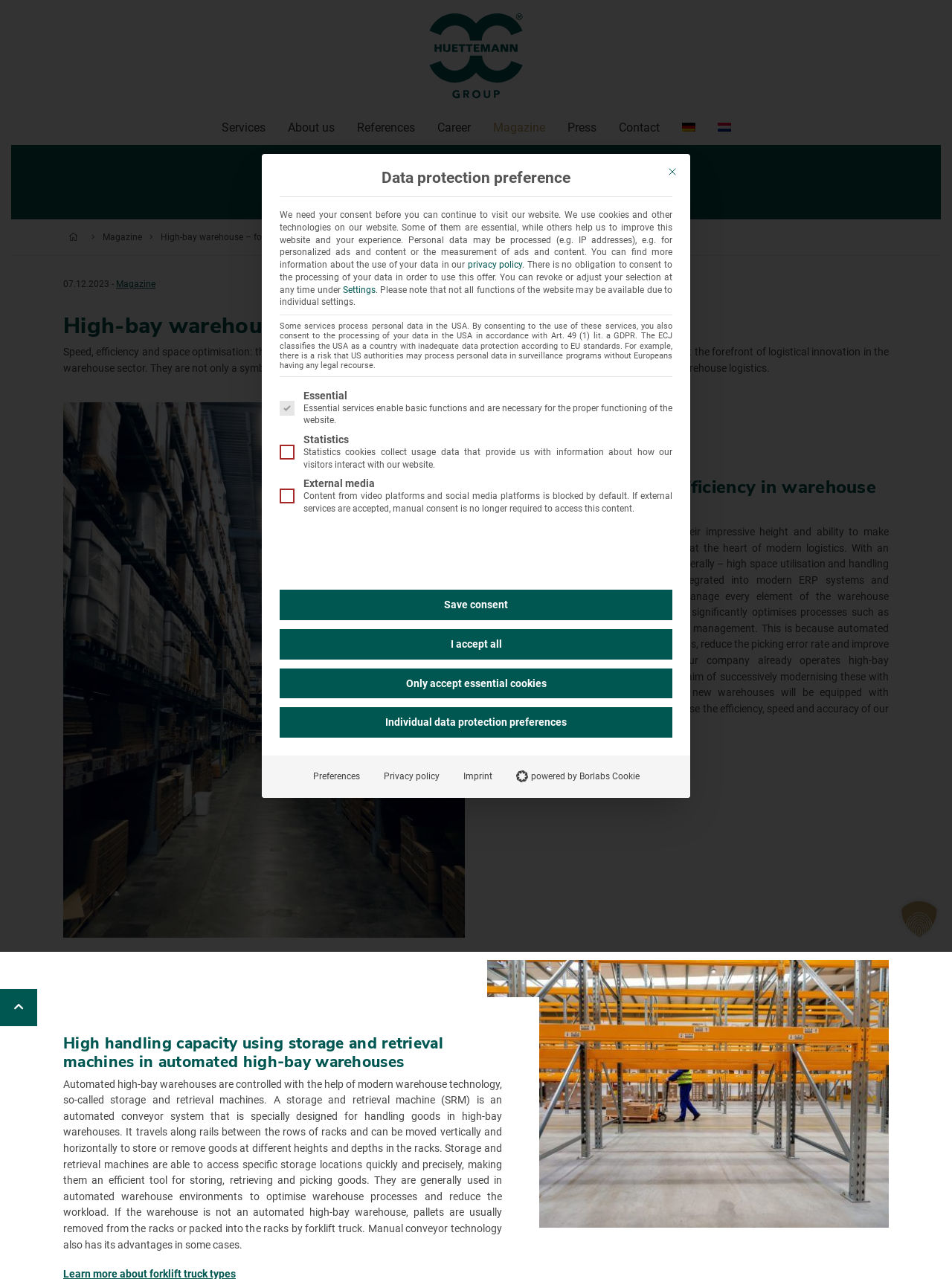Find the main header of the webpage and produce its text content.

High-bay warehouse – for high performance in logistics